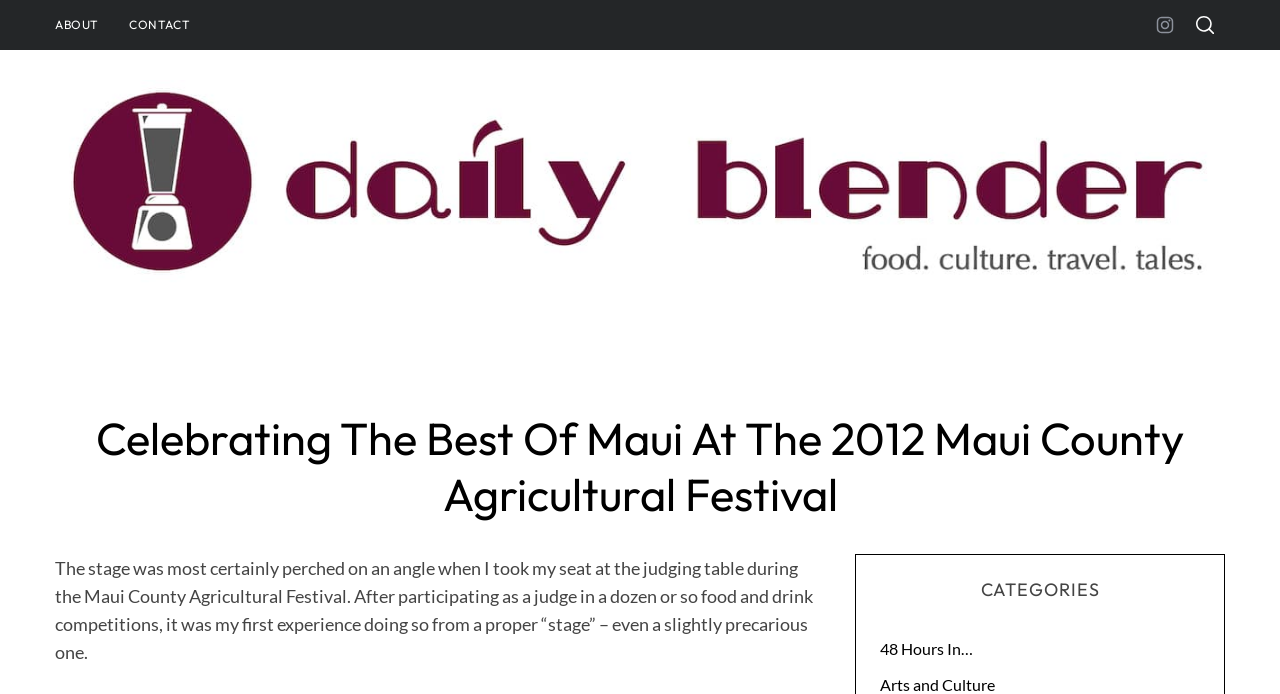Please respond in a single word or phrase: 
What type of content is categorized under 'CATEGORIES'?

48 Hours In…